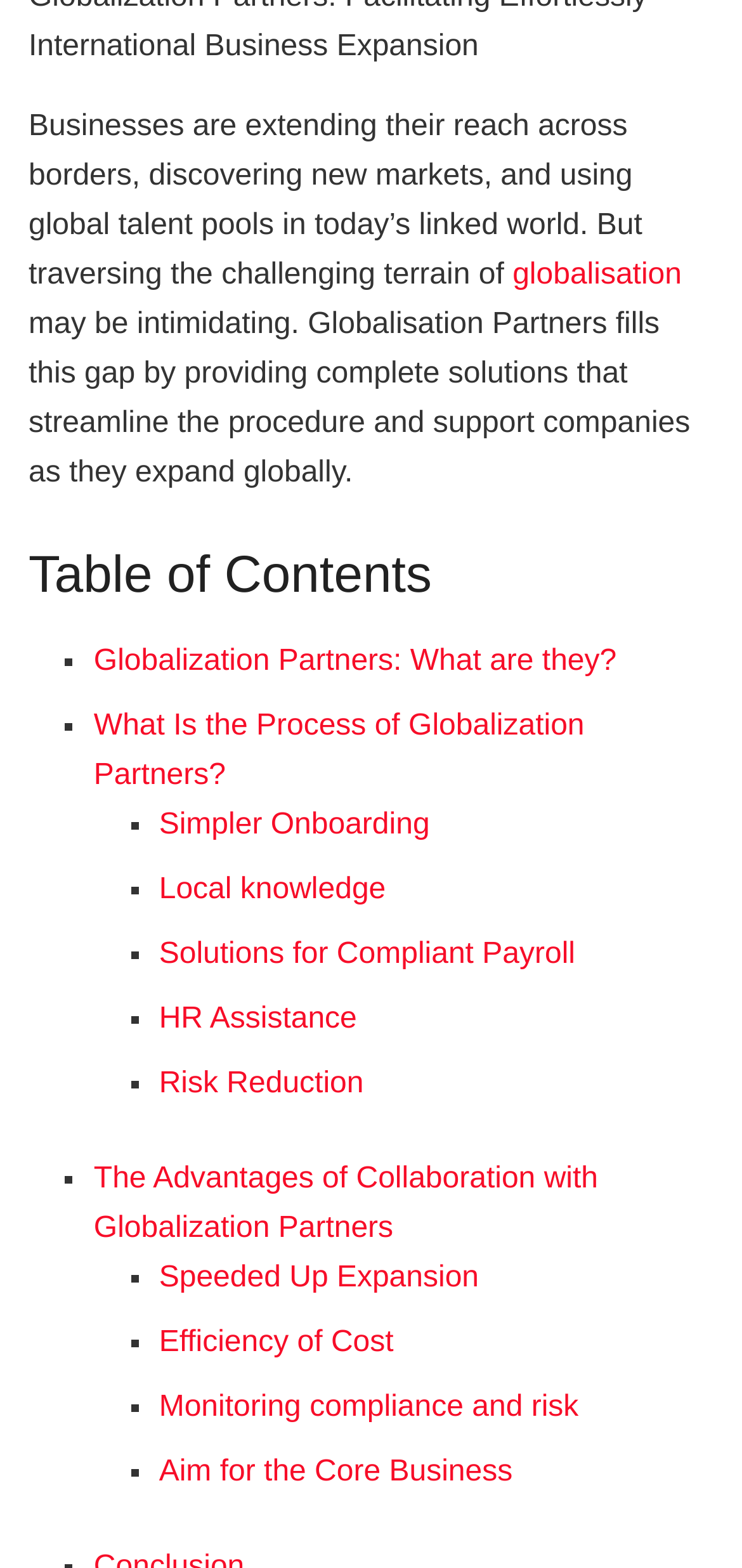Determine the coordinates of the bounding box for the clickable area needed to execute this instruction: "Read about the Advantages of Collaboration with Globalization Partners".

[0.126, 0.741, 0.806, 0.793]